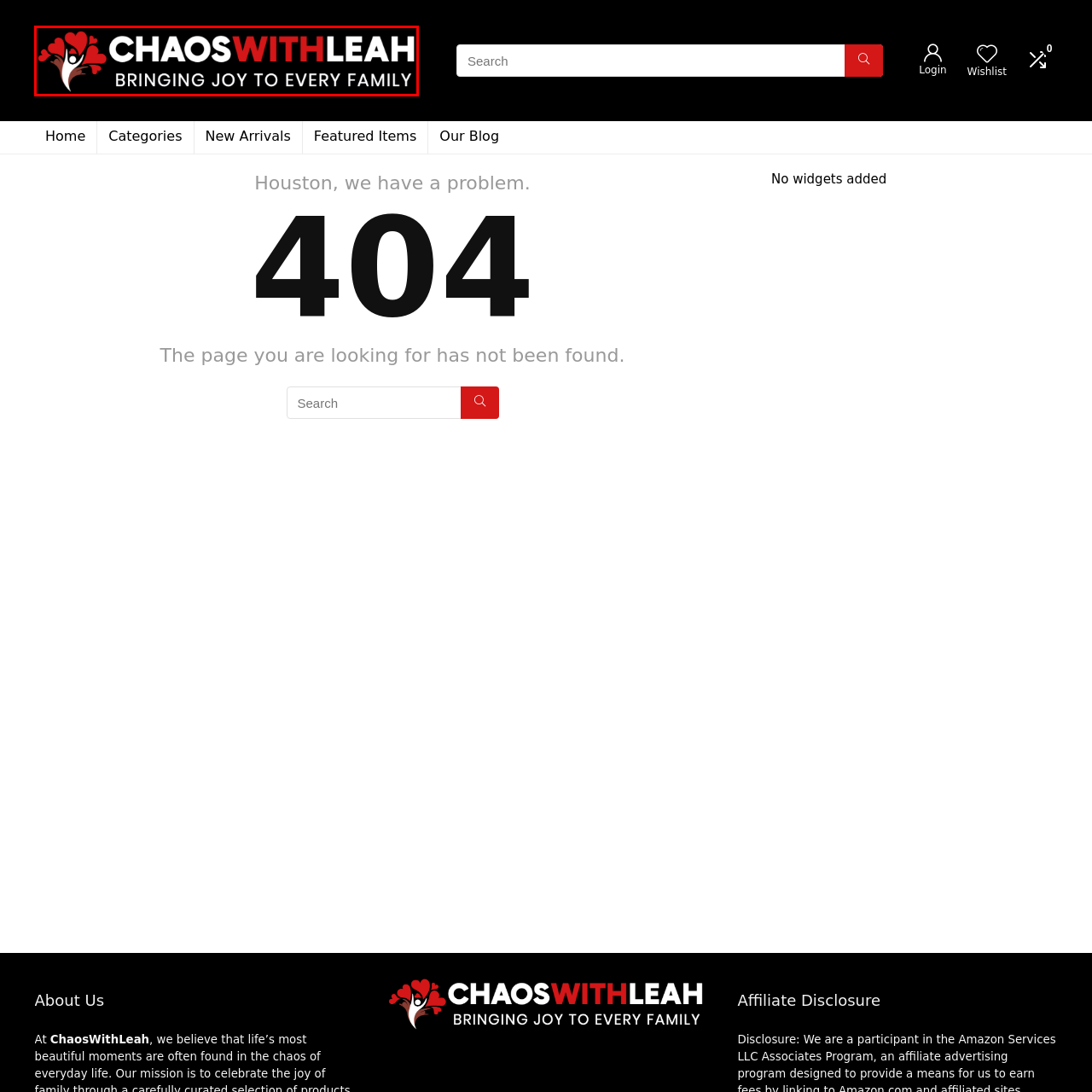Describe all the elements and activities occurring in the red-outlined area of the image extensively.

The image features the logo of "ChaosWithLeah," prominently displaying the brand's name in bold, red letters. Below the name, the tagline "BRINGING JOY TO EVERY FAMILY" is presented in a clean, white font against a dark background, contributing to a modern and inviting aesthetic. The design incorporates a symbol of a stylized tree with heart-like leaves, suggesting themes of family, love, and support. This logo effectively embodies the cheerful and family-oriented essence of the brand, aiming to resonate with its target audience.